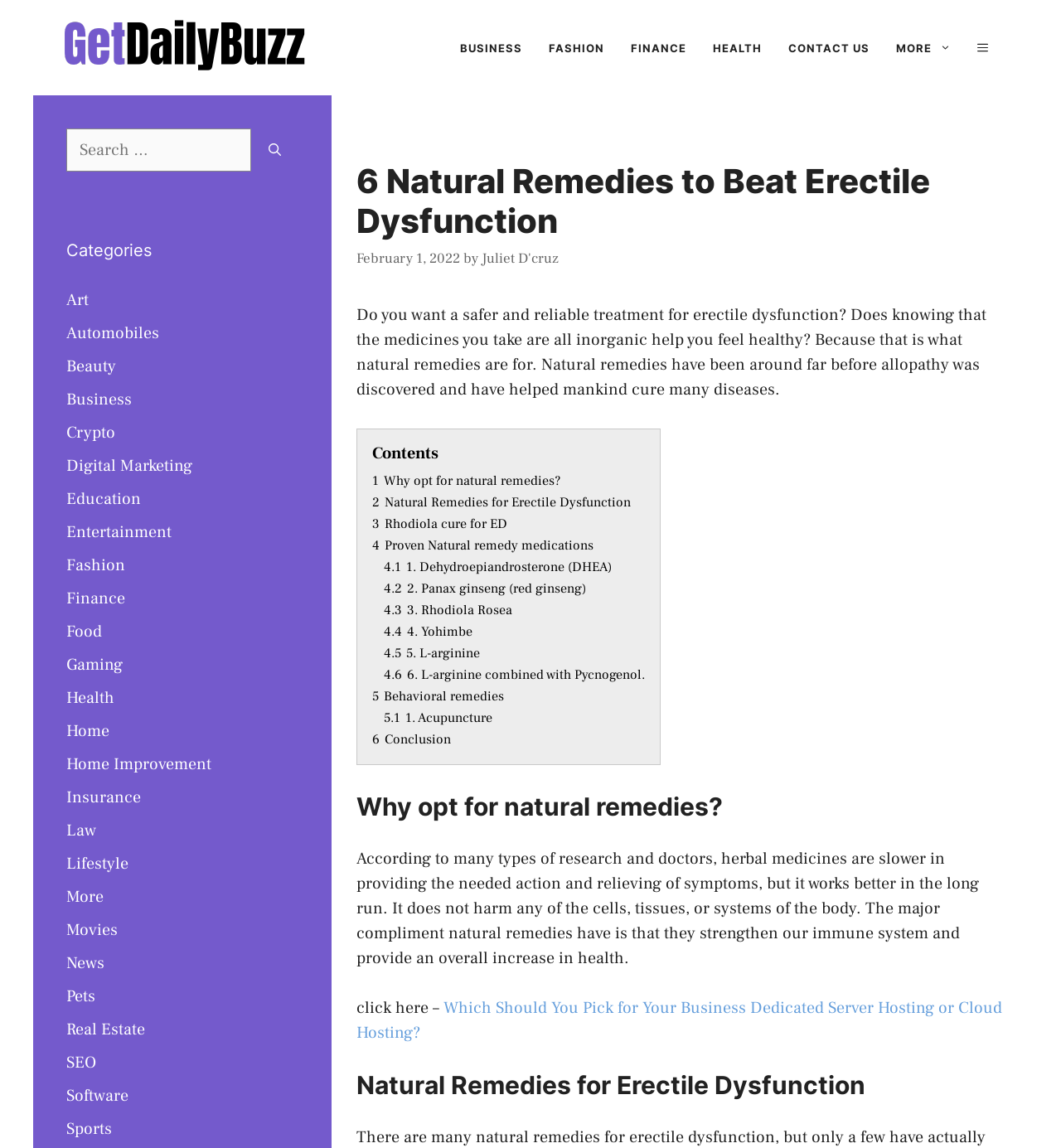Identify the bounding box coordinates of the element to click to follow this instruction: 'Click on the 'GetDailyBuzz' link'. Ensure the coordinates are four float values between 0 and 1, provided as [left, top, right, bottom].

[0.056, 0.031, 0.29, 0.05]